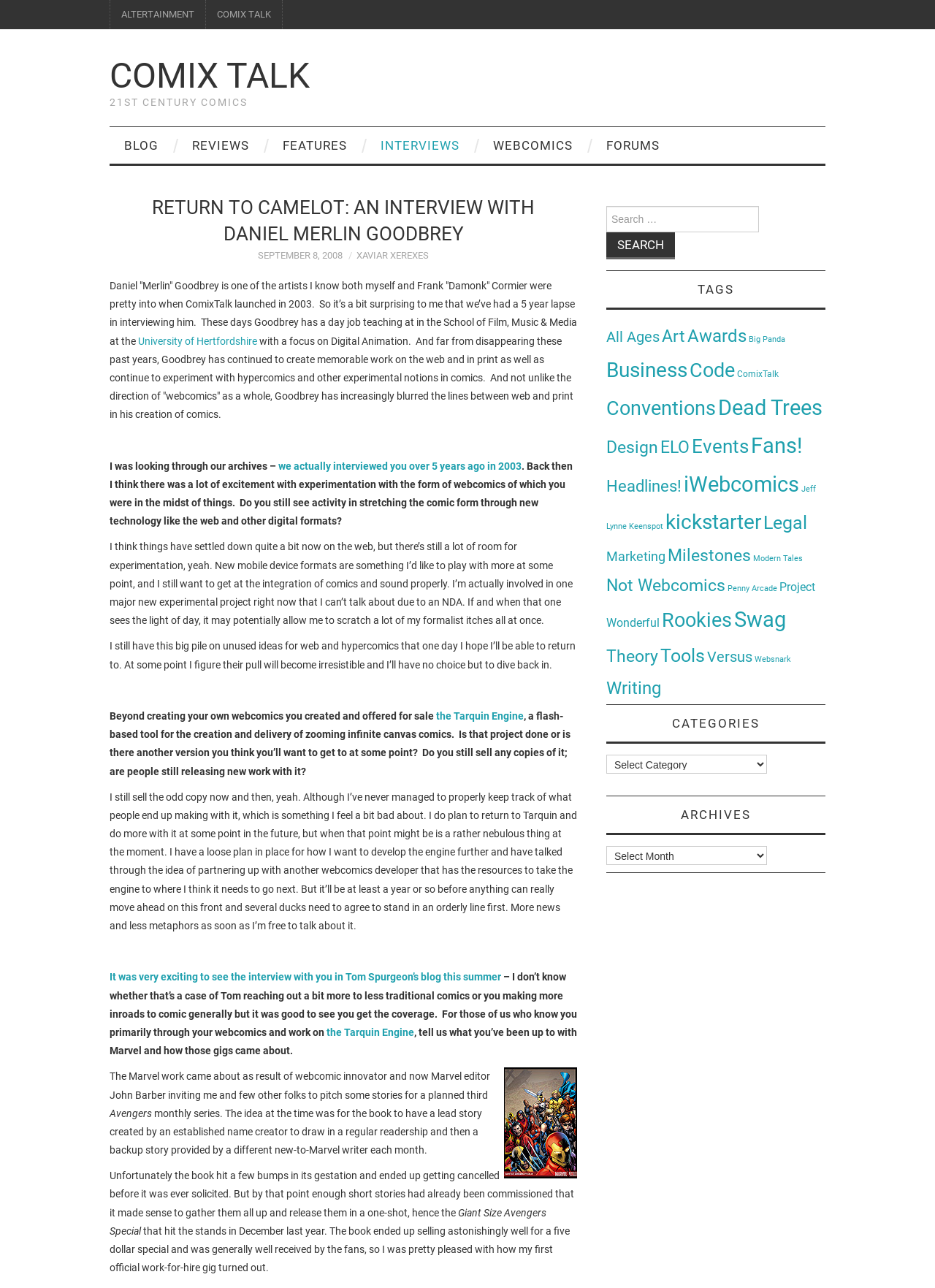Identify the bounding box coordinates for the element that needs to be clicked to fulfill this instruction: "Search for something". Provide the coordinates in the format of four float numbers between 0 and 1: [left, top, right, bottom].

[0.648, 0.16, 0.883, 0.201]